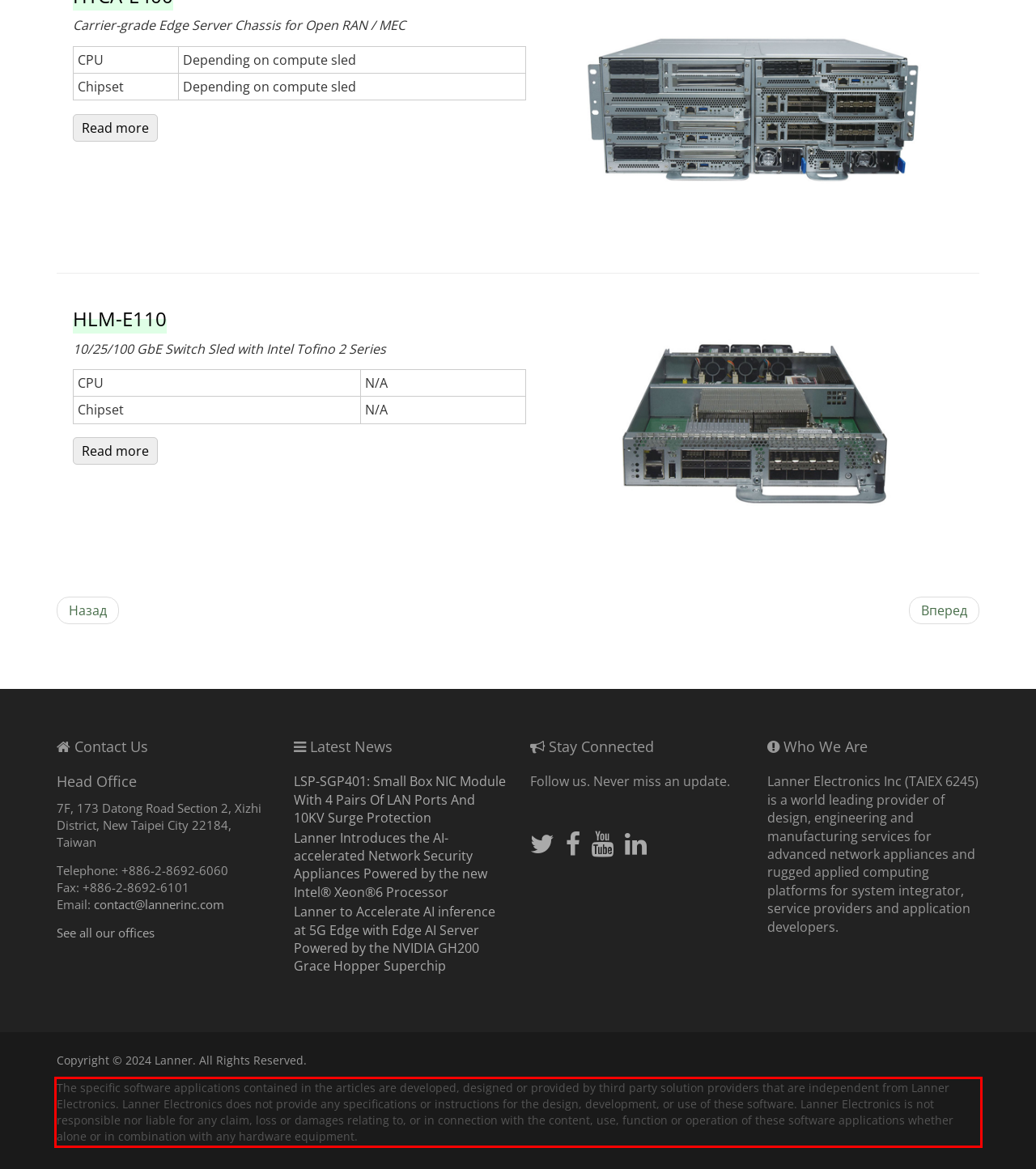By examining the provided screenshot of a webpage, recognize the text within the red bounding box and generate its text content.

The specific software applications contained in the articles are developed, designed or provided by third party solution providers that are independent from Lanner Electronics. Lanner Electronics does not provide any specifications or instructions for the design, development, or use of these software. Lanner Electronics is not responsible nor liable for any claim, loss or damages relating to, or in connection with the content, use, function or operation of these software applications whether alone or in combination with any hardware equipment.